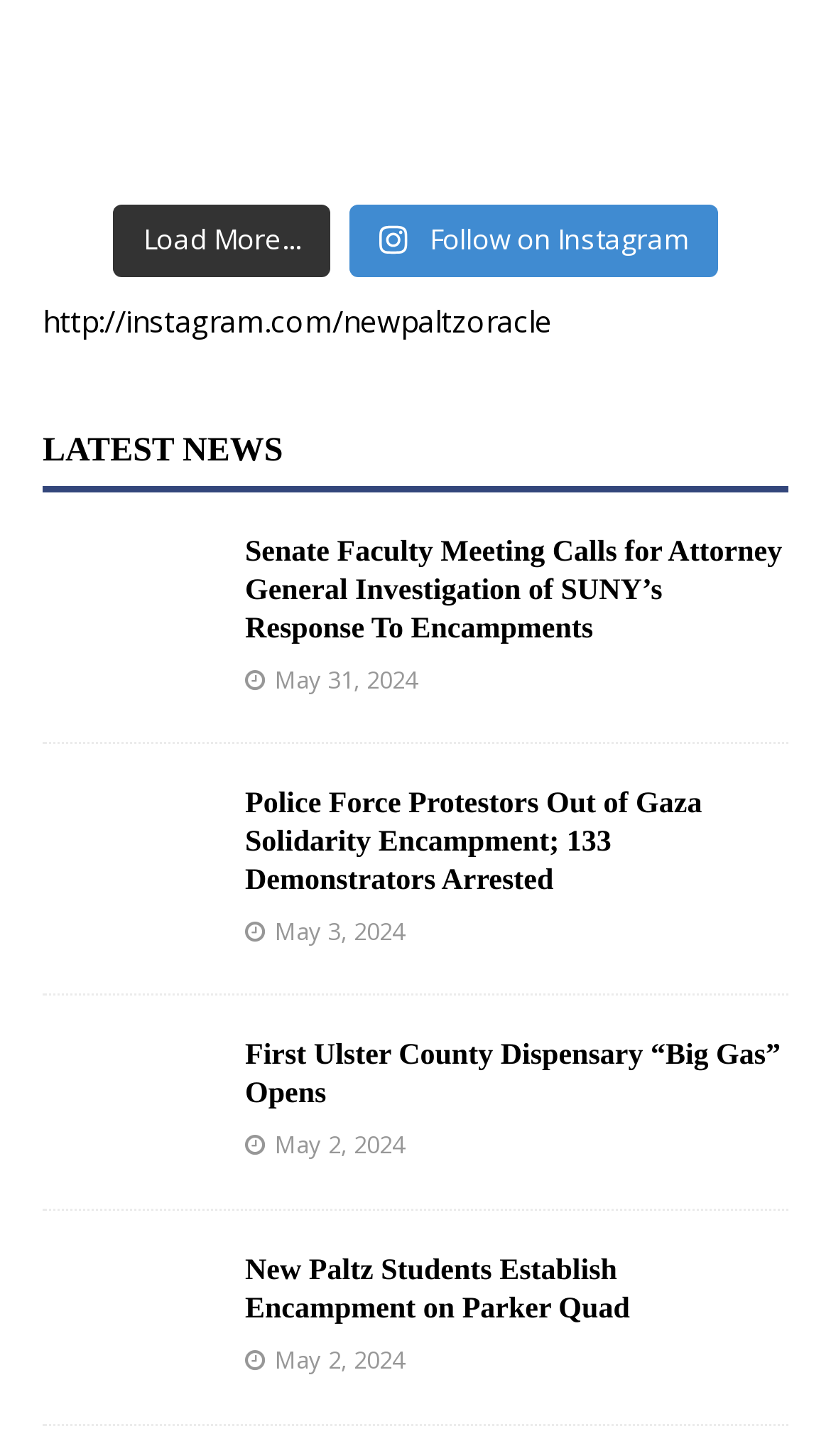What is the date of the news article about the Attorney General investigation?
Can you give a detailed and elaborate answer to the question?

The webpage has a static text element with the date 'May 31, 2024' associated with the news article about the Attorney General investigation.